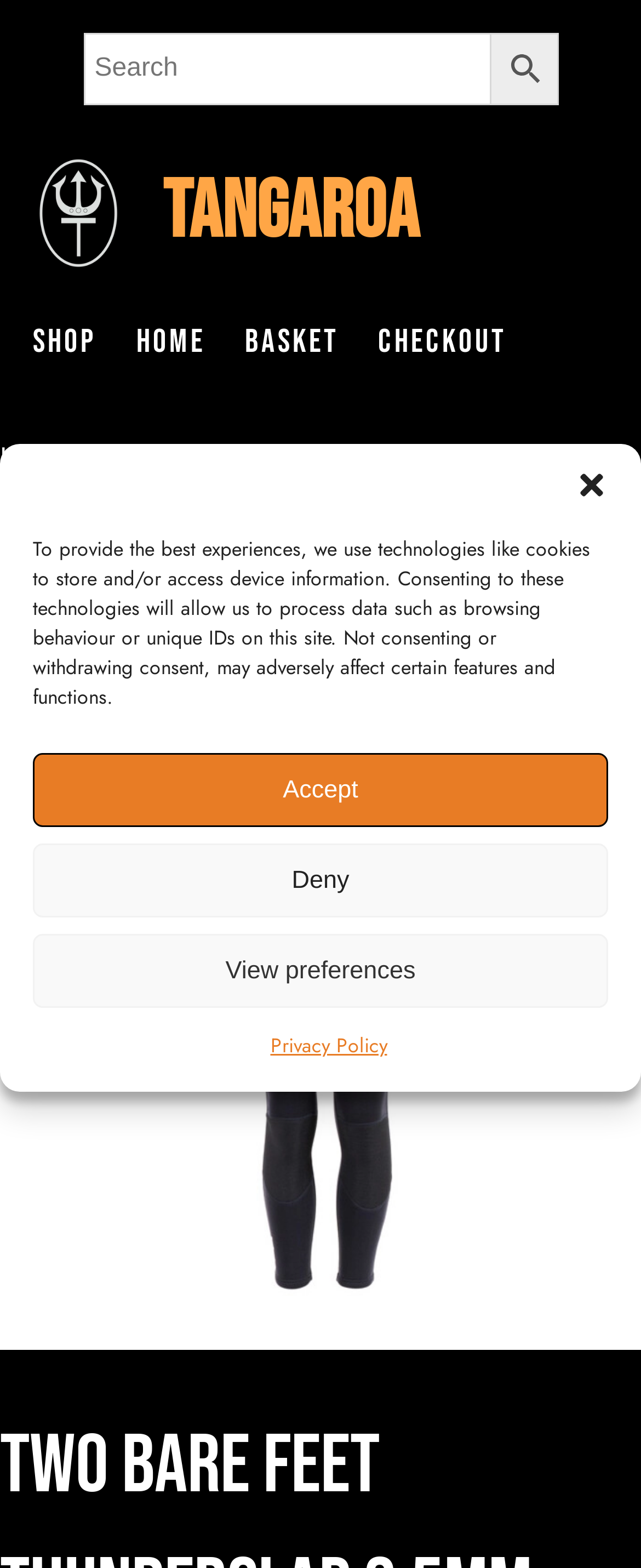What is the brand of the wetsuit?
Please answer the question with a single word or phrase, referencing the image.

Two Bare Feet